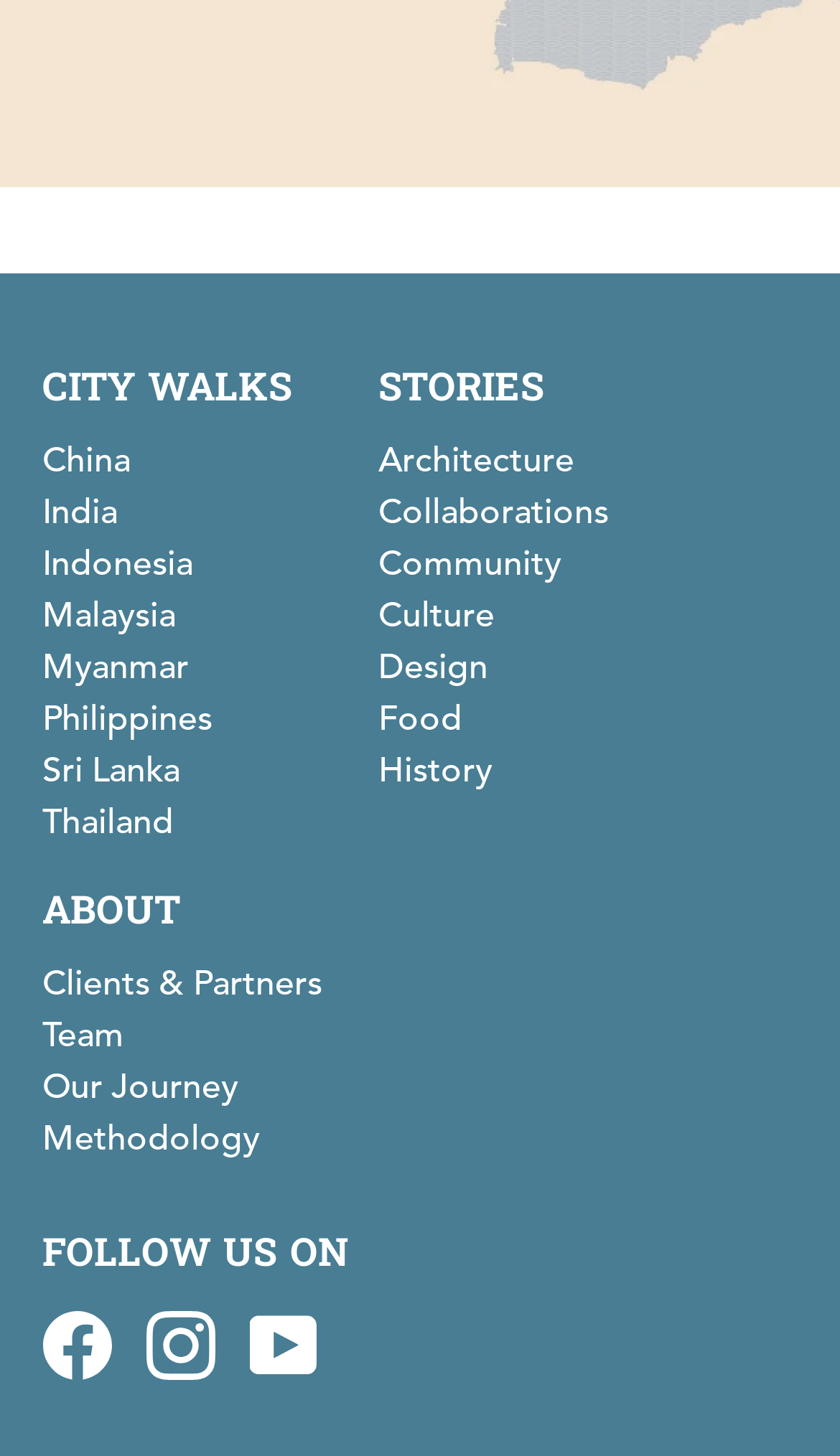Find the bounding box coordinates of the element I should click to carry out the following instruction: "Visit the Facebook page".

[0.05, 0.9, 0.132, 0.958]